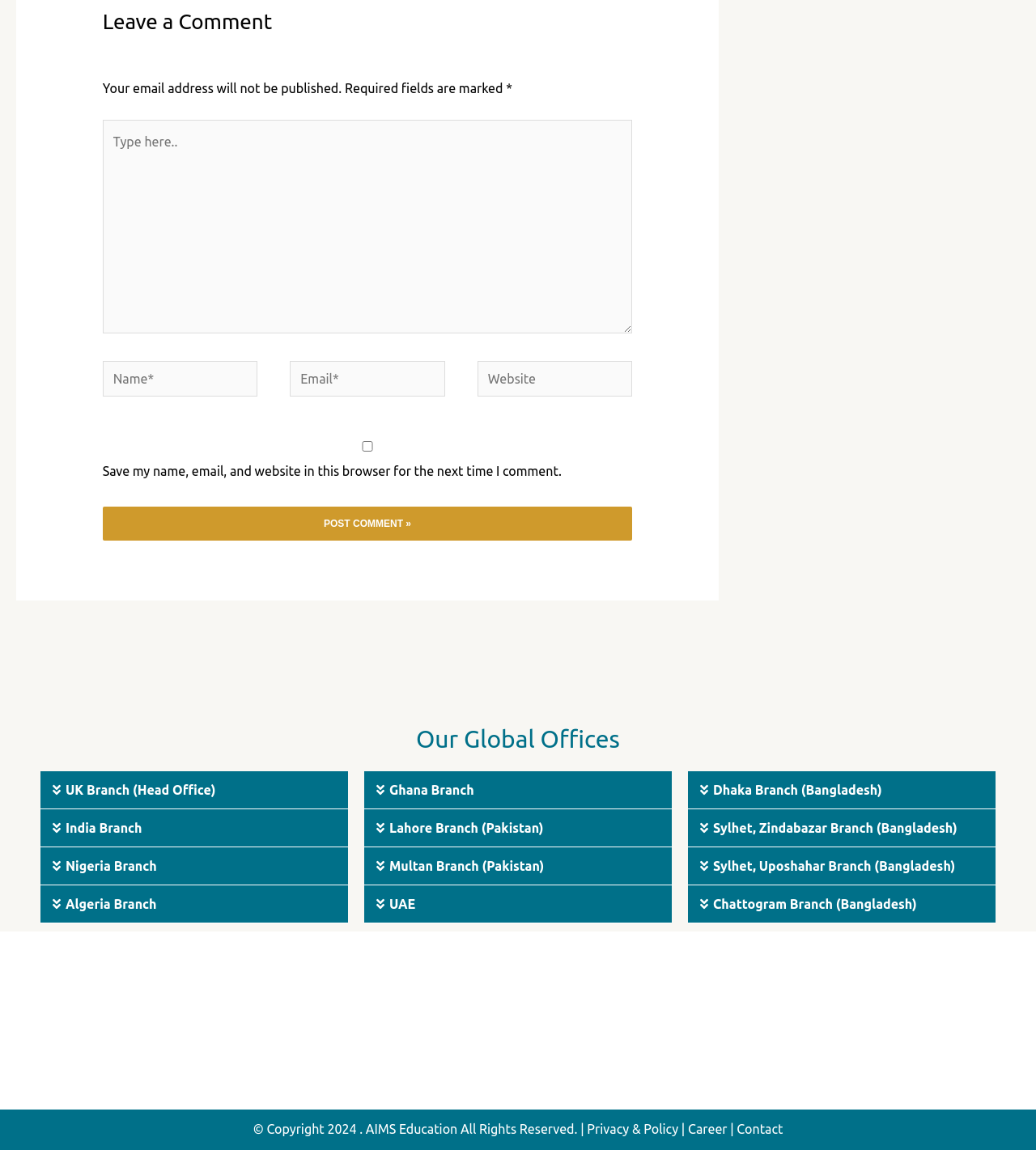Identify and provide the bounding box for the element described by: "Contact Centre News".

None